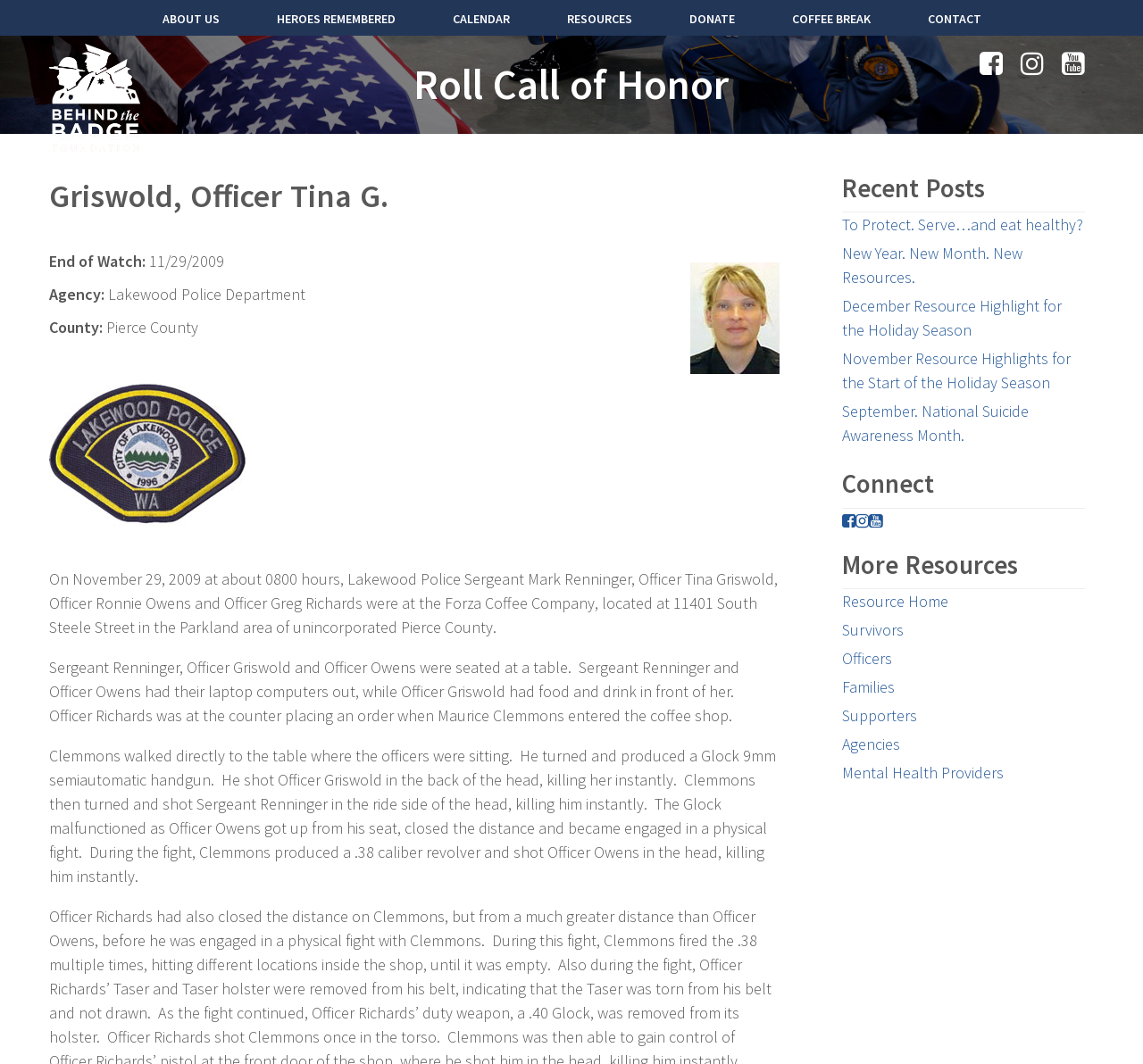Find the bounding box coordinates for the area you need to click to carry out the instruction: "Read Officer Tina Griswold's story". The coordinates should be four float numbers between 0 and 1, indicated as [left, top, right, bottom].

[0.043, 0.166, 0.682, 0.202]